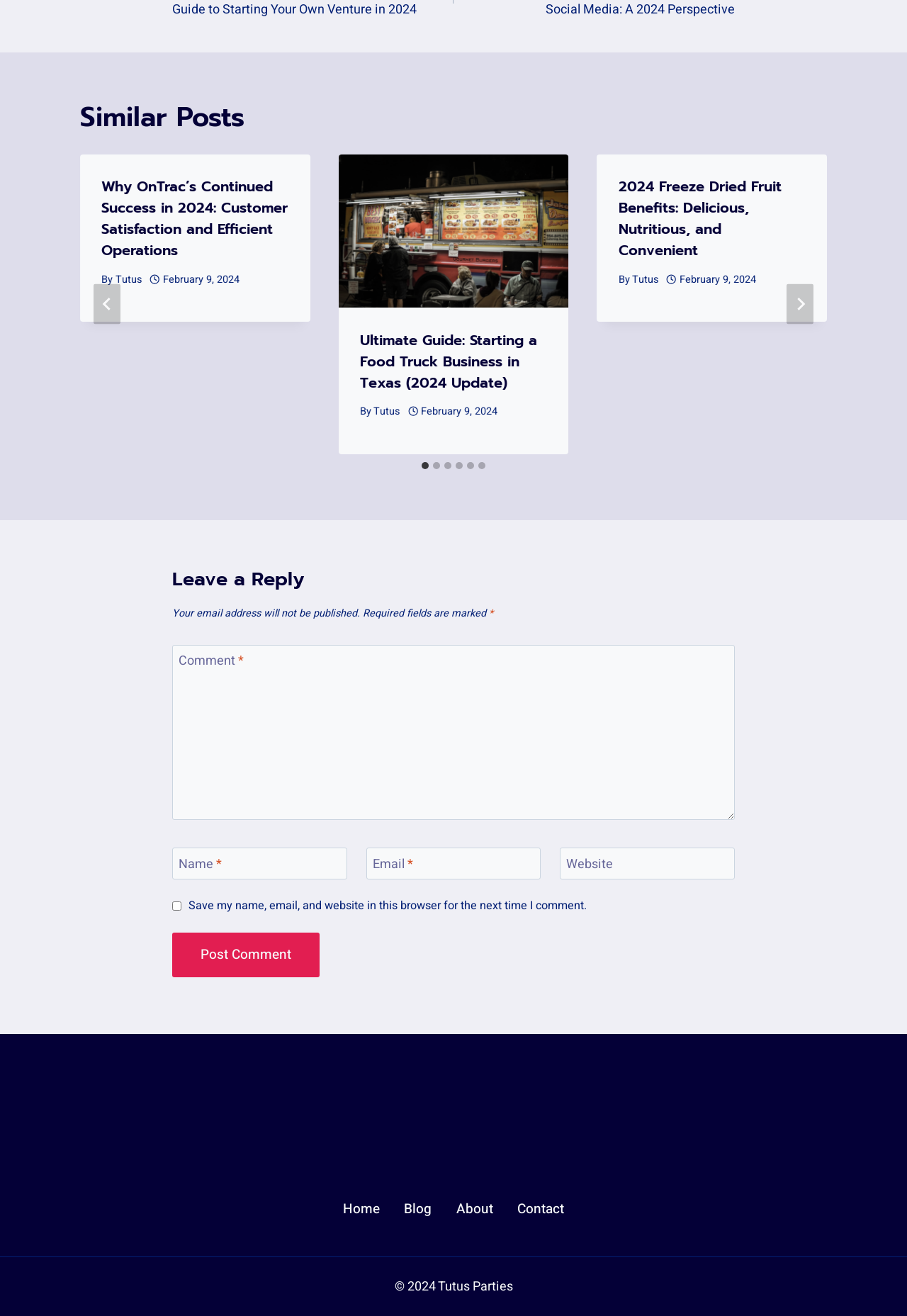Please provide a one-word or short phrase answer to the question:
What is the purpose of the checkbox?

Save comment information